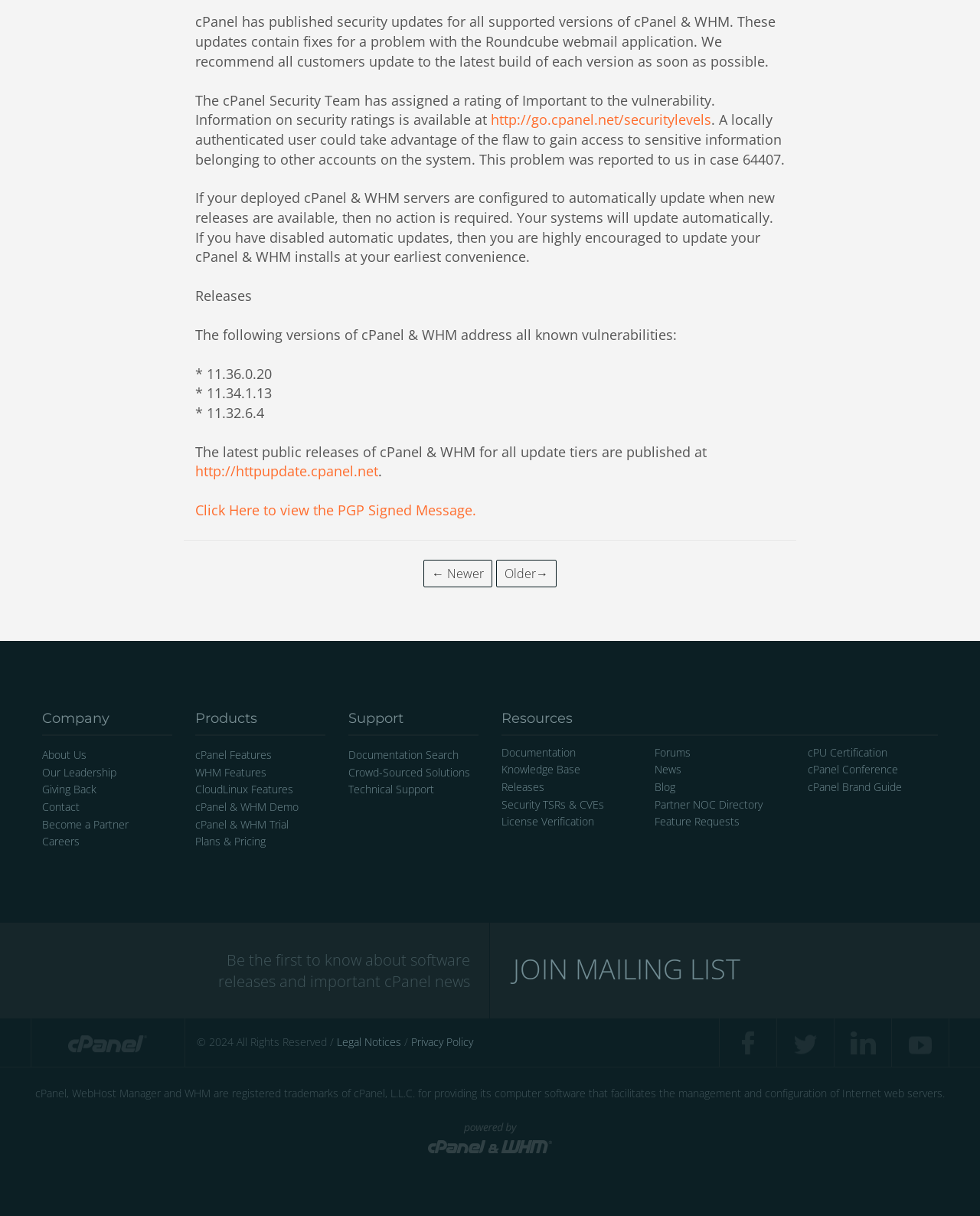Given the element description, predict the bounding box coordinates in the format (top-left x, top-left y, bottom-right x, bottom-right y). Make sure all values are between 0 and 1. Here is the element description: Security TSRs & CVEs

[0.512, 0.656, 0.616, 0.667]